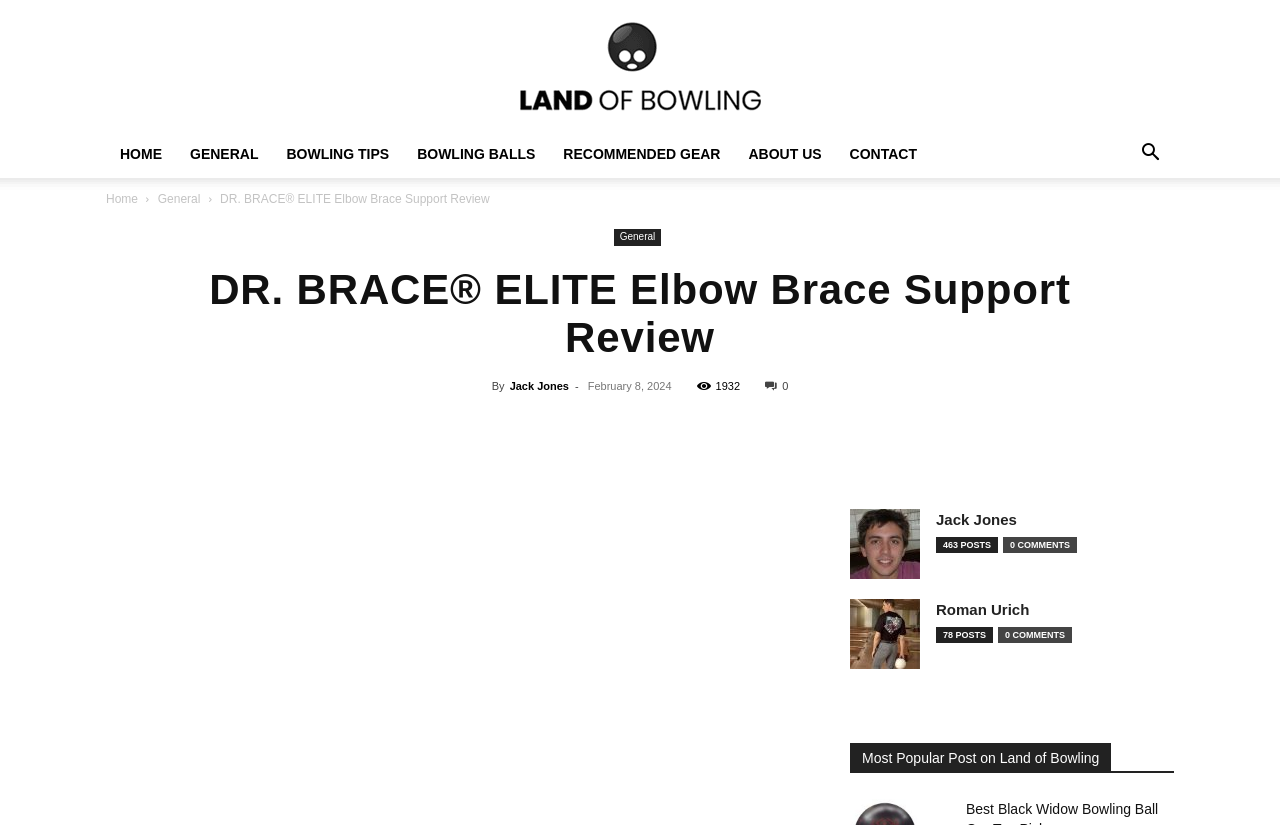Please reply with a single word or brief phrase to the question: 
How many posts does Jack Jones have?

463